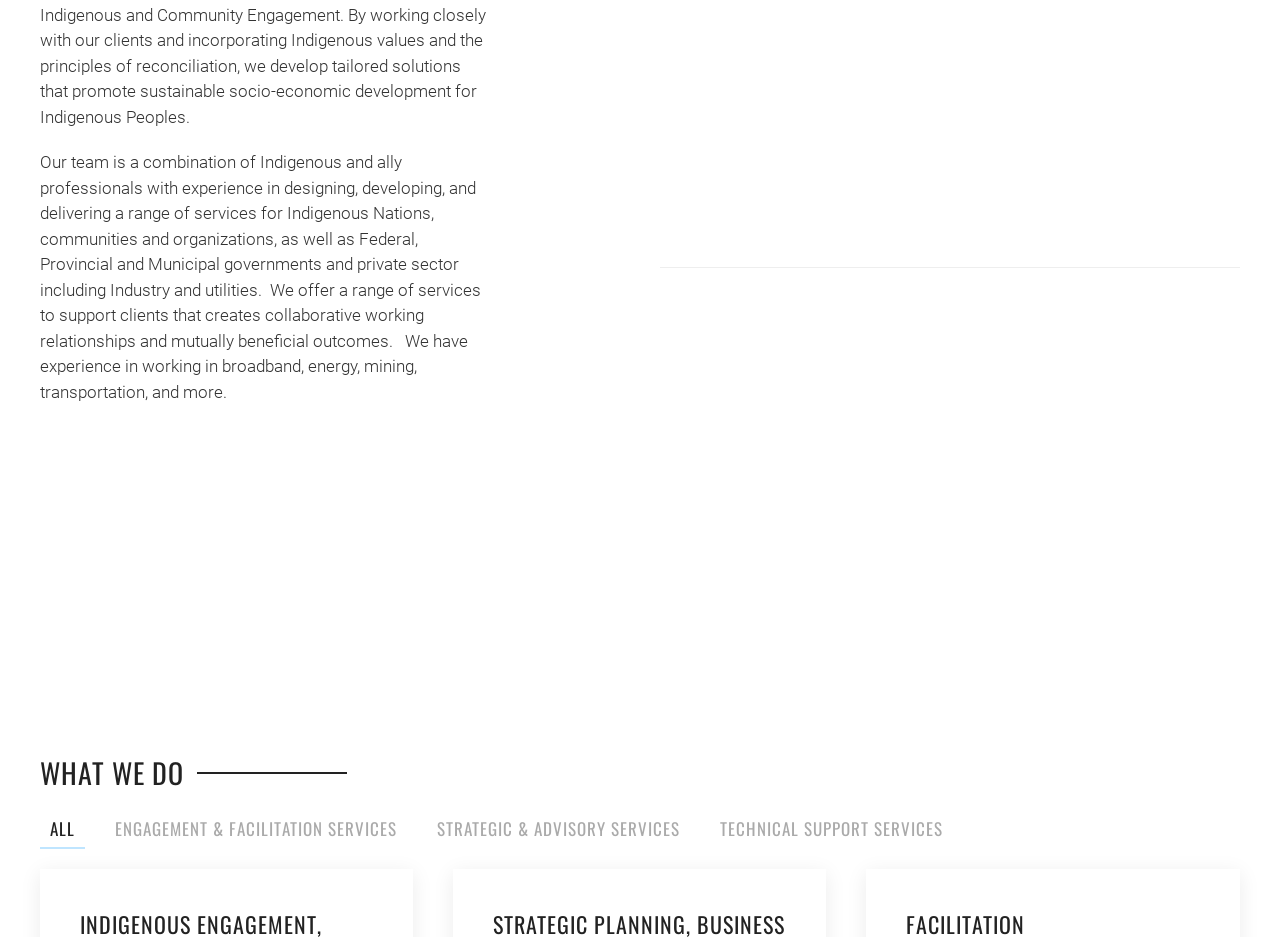How many service categories are listed?
Using the details shown in the screenshot, provide a comprehensive answer to the question.

There are three service categories listed below the 'WHAT WE DO' heading: 'ENGAGEMENT & FACILITATION SERVICES', 'STRATEGIC & ADVISORY SERVICES', and 'TECHNICAL SUPPORT SERVICES'.